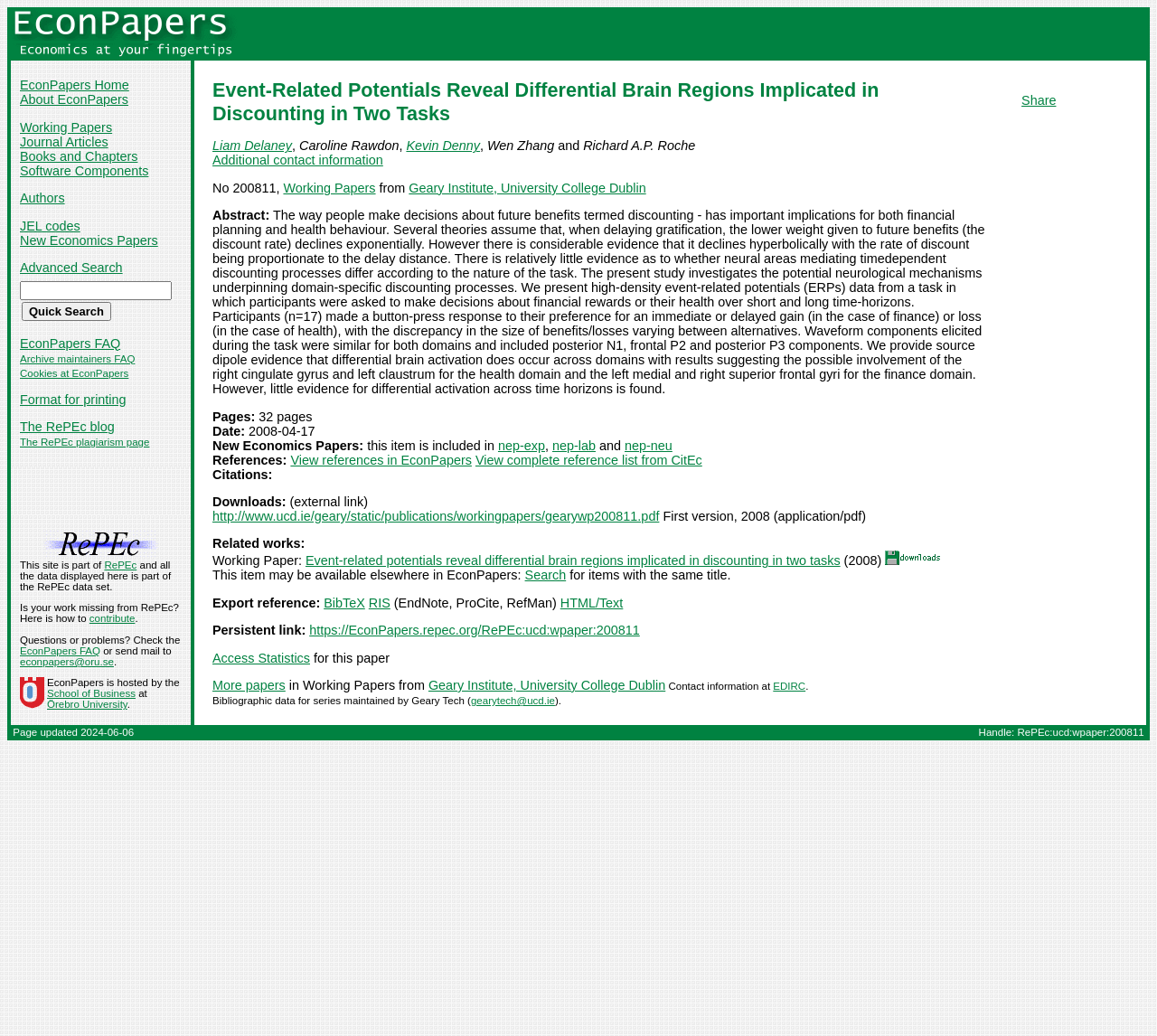Provide a brief response using a word or short phrase to this question:
What is the name of the institute where the paper is from?

Geary Institute, University College Dublin